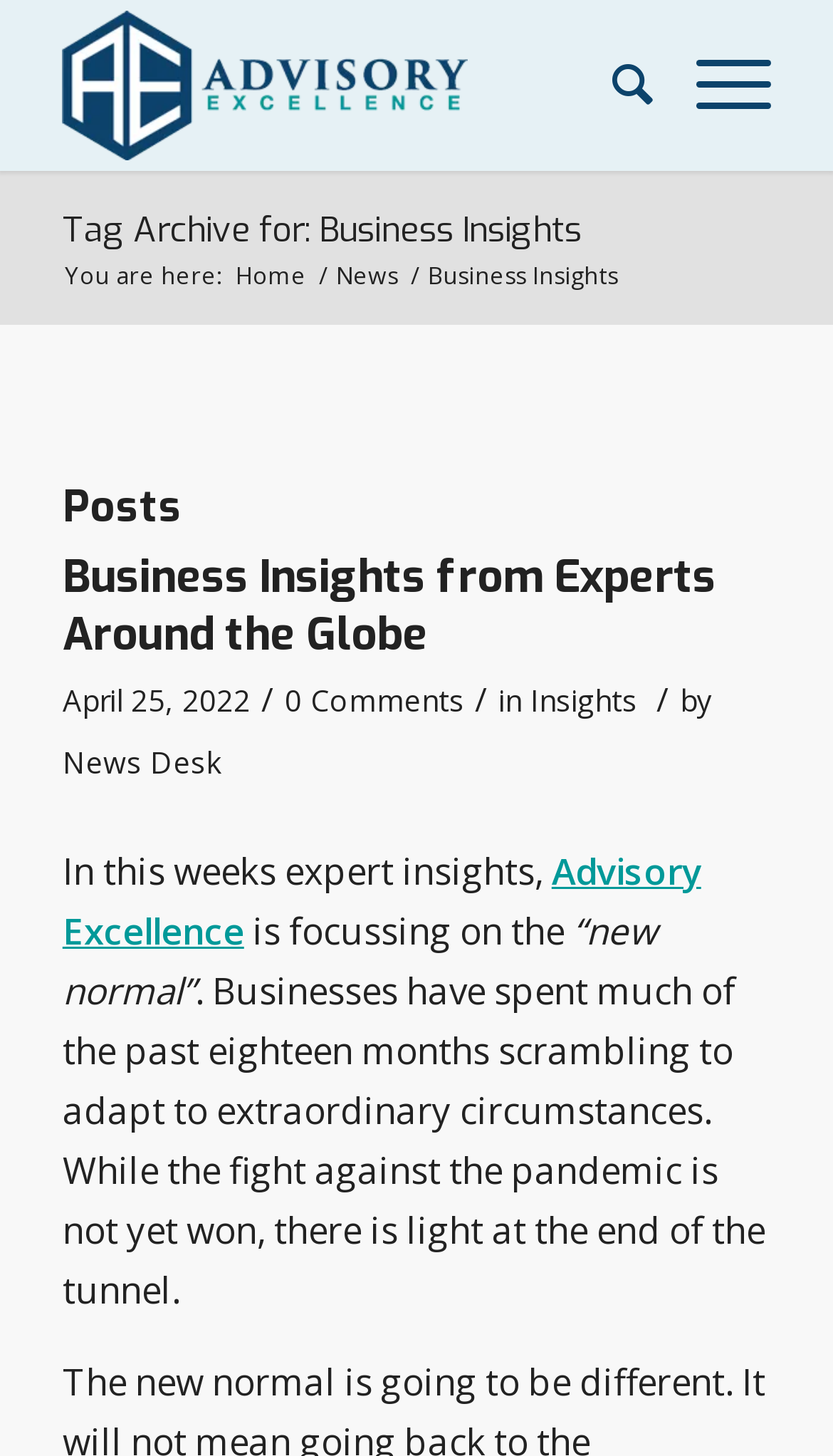Locate the bounding box coordinates of the area to click to fulfill this instruction: "Click on the Advisory Excellence logo". The bounding box should be presented as four float numbers between 0 and 1, in the order [left, top, right, bottom].

[0.075, 0.007, 0.562, 0.11]